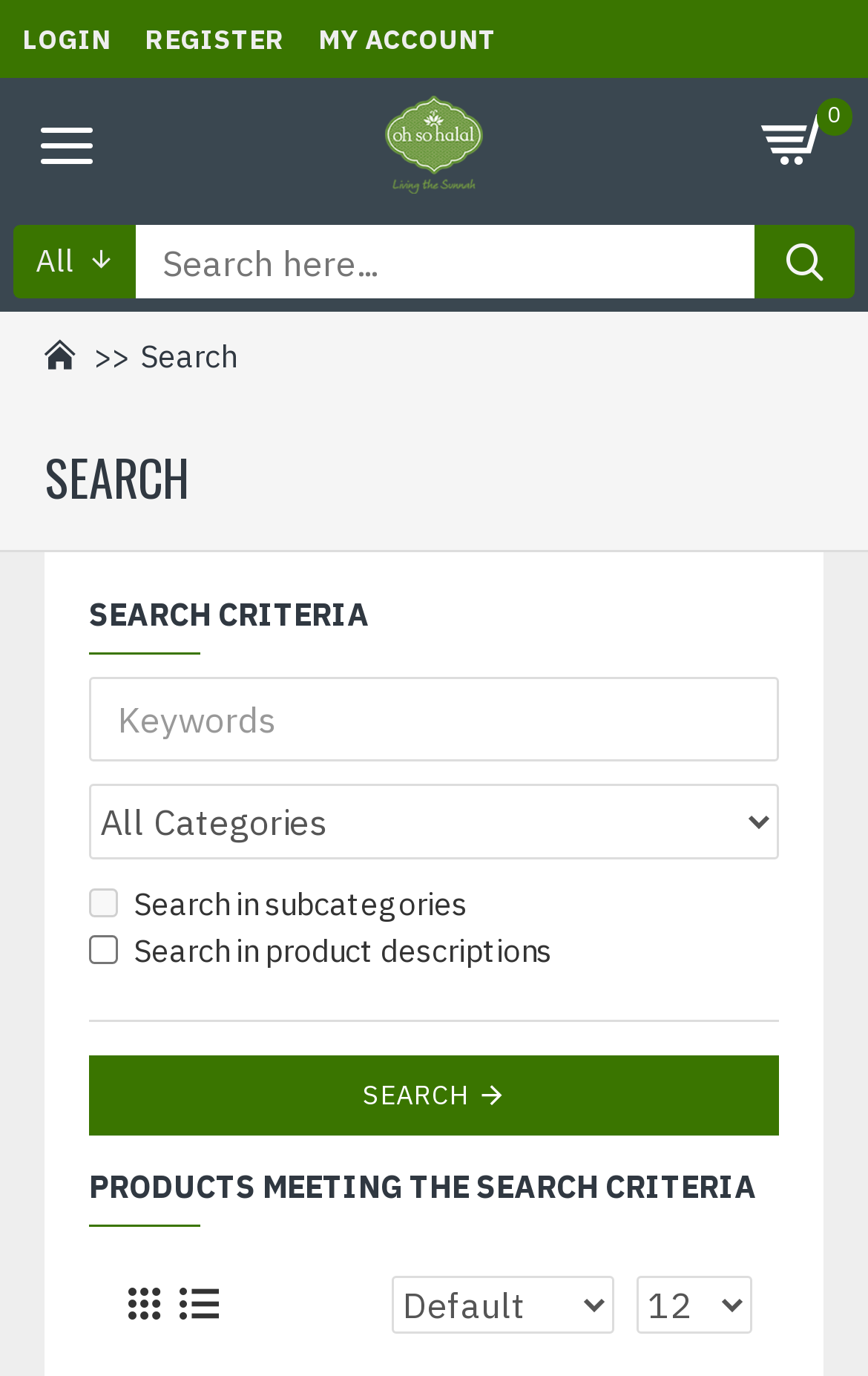Please determine the bounding box coordinates of the element to click on in order to accomplish the following task: "Filter by keywords". Ensure the coordinates are four float numbers ranging from 0 to 1, i.e., [left, top, right, bottom].

[0.103, 0.492, 0.897, 0.554]